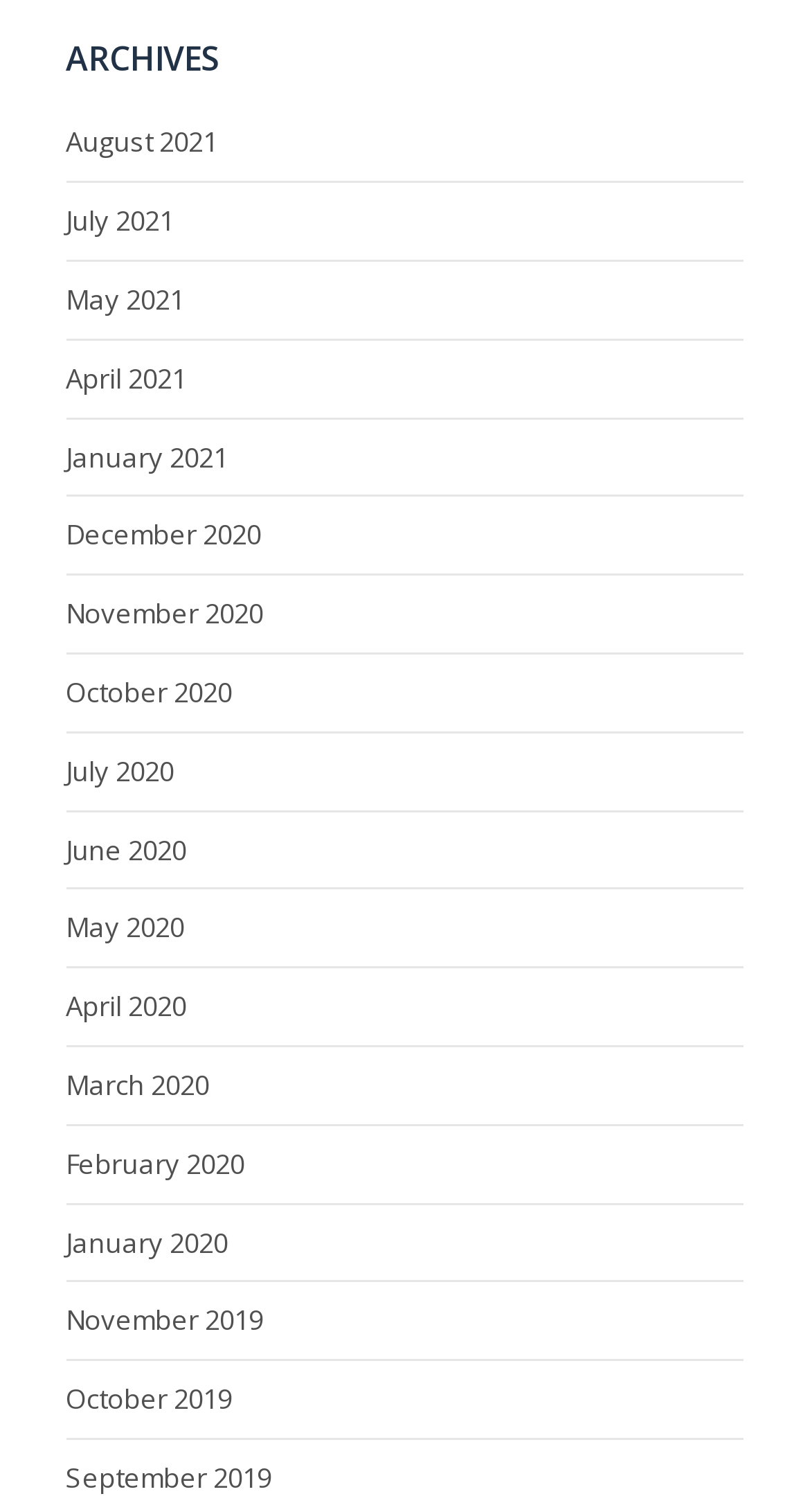Find the bounding box coordinates for the element that must be clicked to complete the instruction: "access September 2019 archives". The coordinates should be four float numbers between 0 and 1, indicated as [left, top, right, bottom].

[0.081, 0.965, 0.335, 0.99]